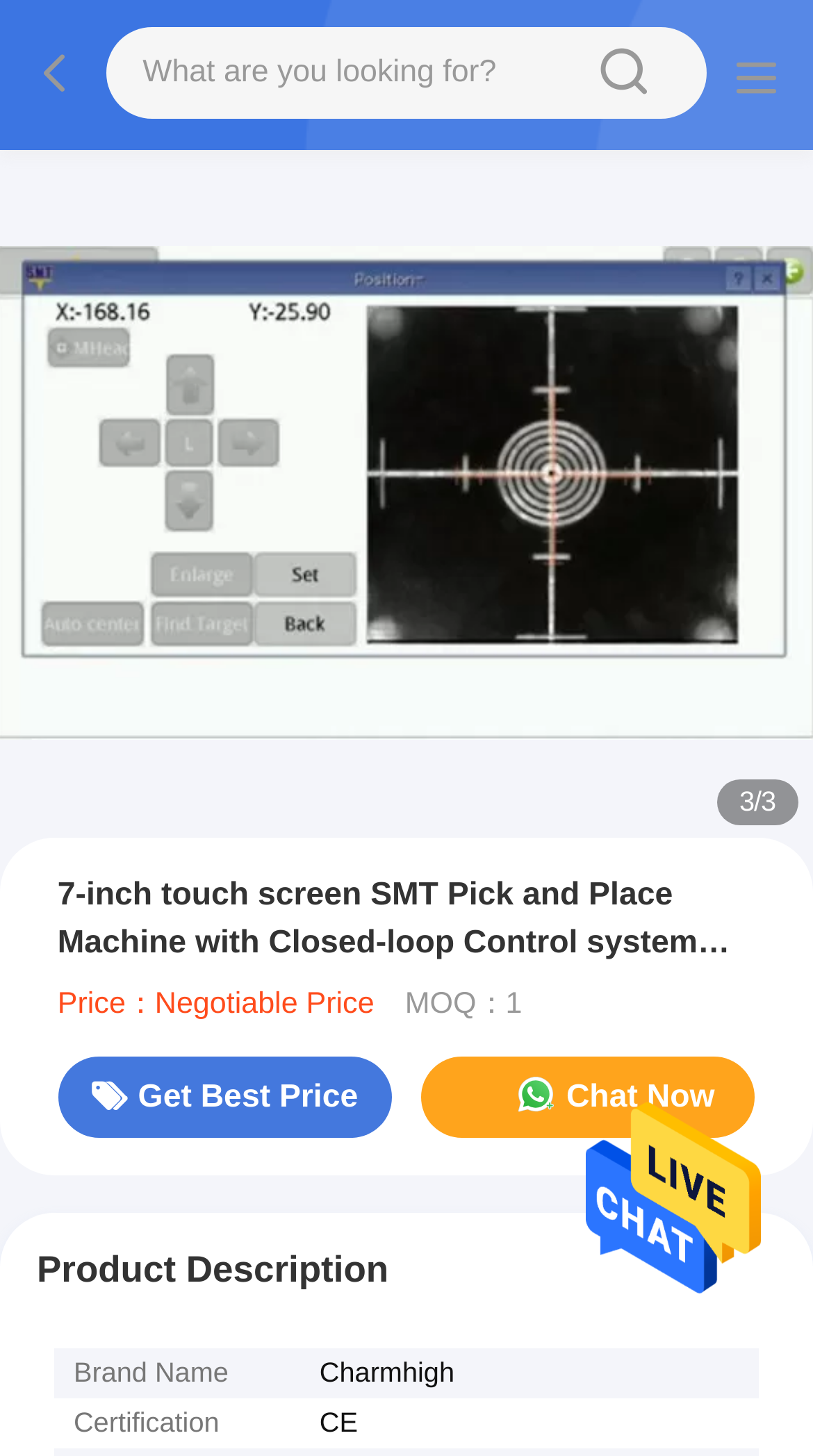Please respond in a single word or phrase: 
What is the purpose of the button with the '' icon?

Search